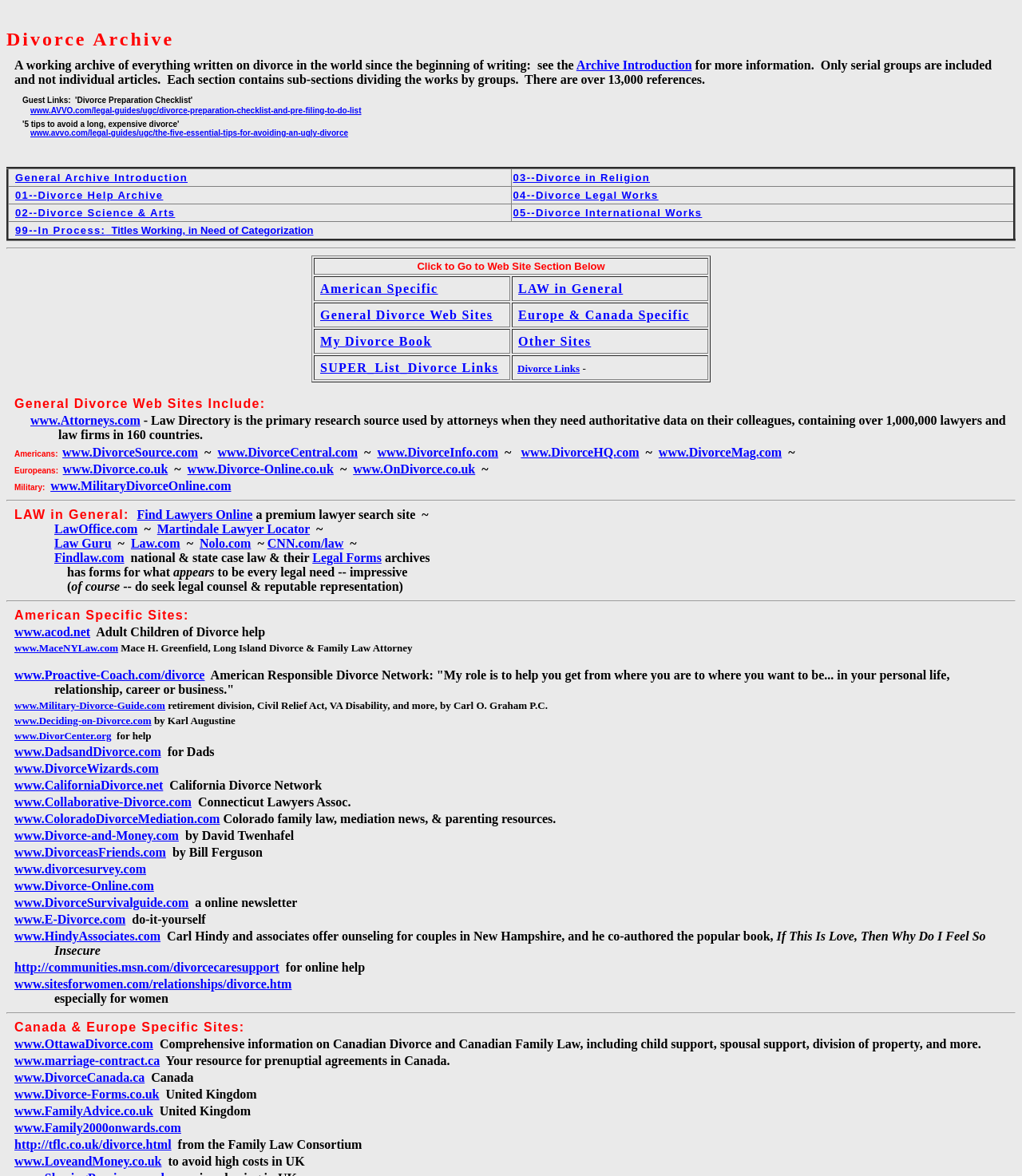What type of law is mentioned in the 'LAW in General' section?
Look at the screenshot and respond with one word or a short phrase.

Lawyer search